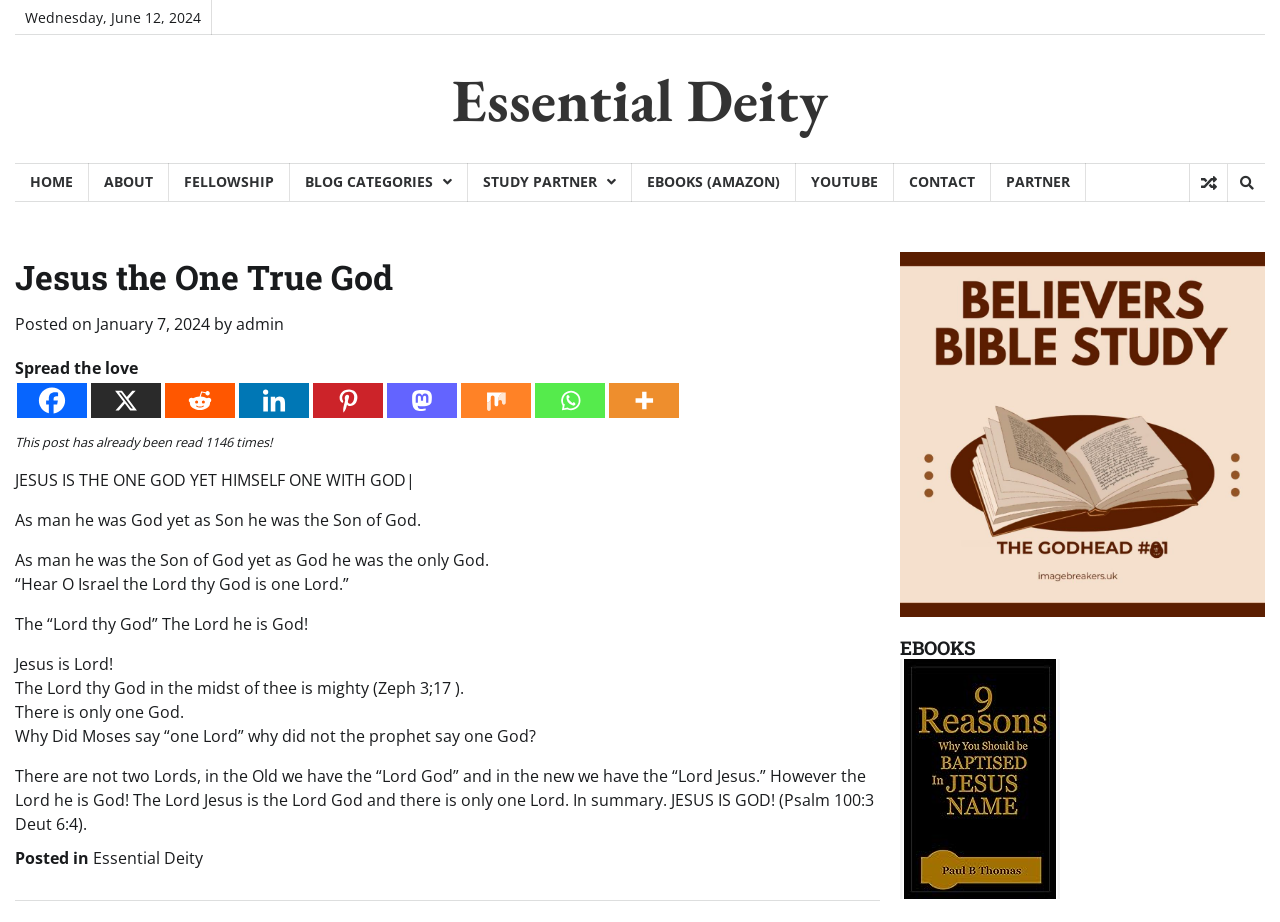Using the given description, provide the bounding box coordinates formatted as (top-left x, top-left y, bottom-right x, bottom-right y), with all values being floating point numbers between 0 and 1. Description: aria-label="Pinterest" title="Pinterest"

[0.245, 0.416, 0.299, 0.454]